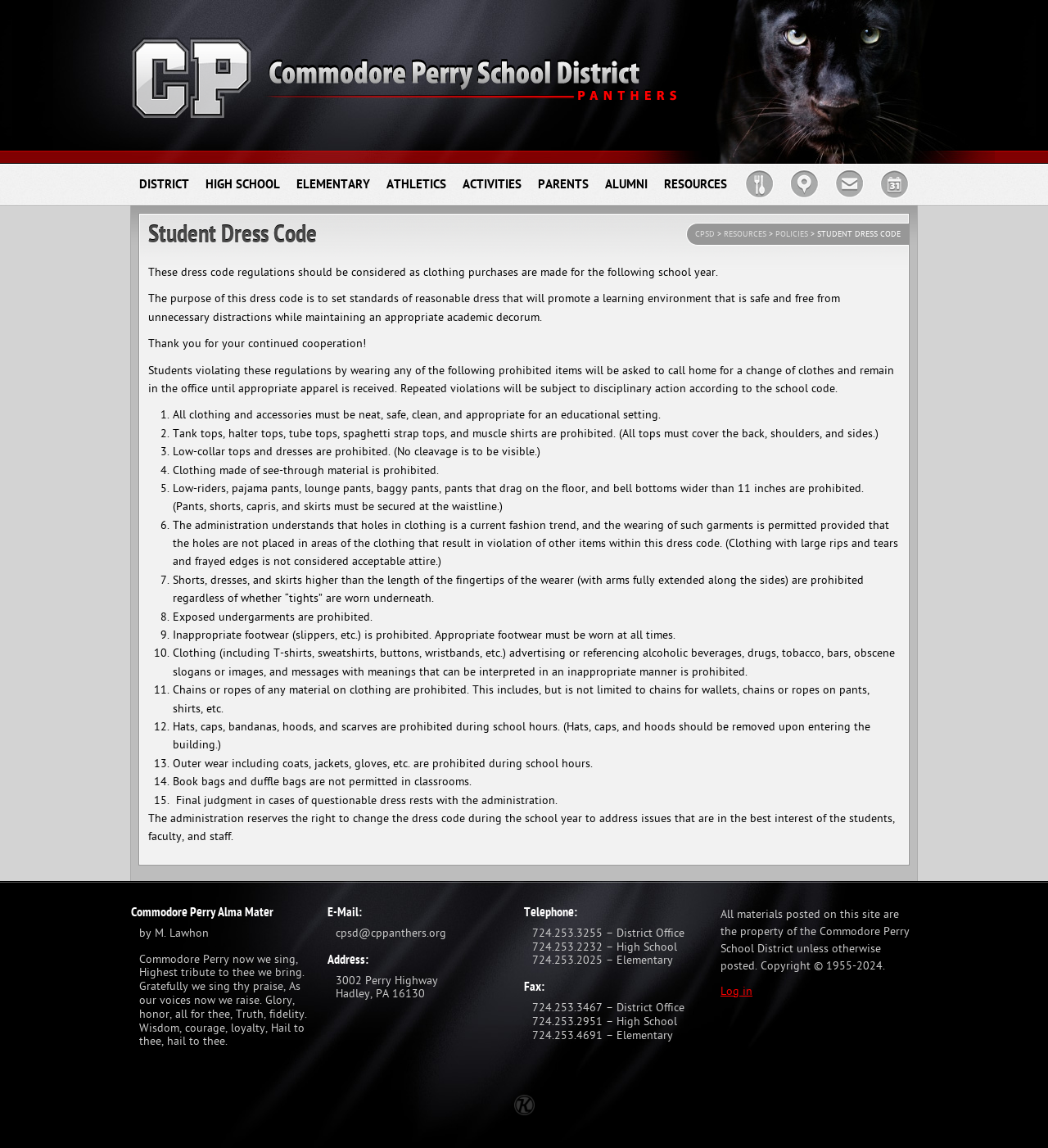Could you locate the bounding box coordinates for the section that should be clicked to accomplish this task: "Go to RESOURCES".

[0.626, 0.143, 0.702, 0.179]